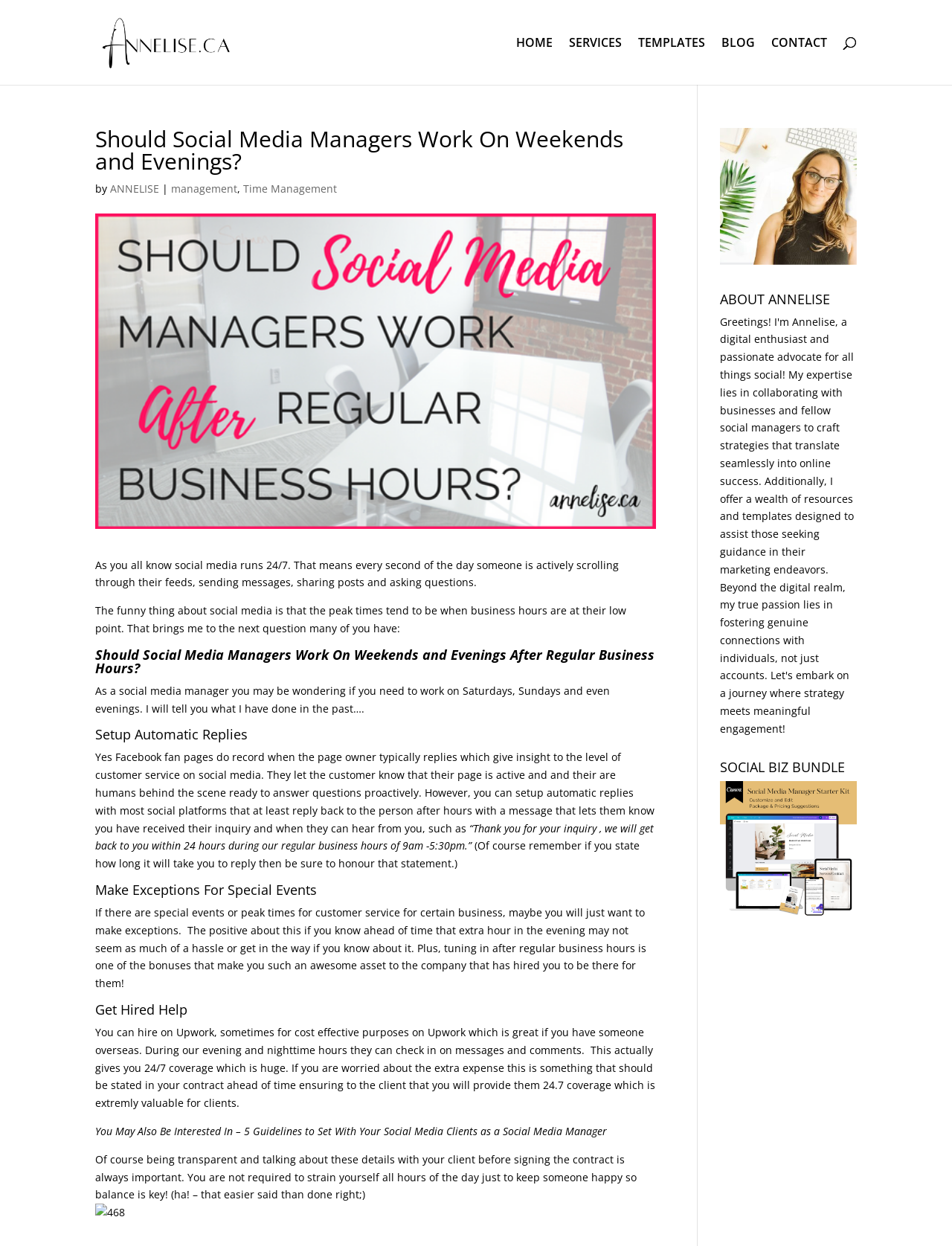Look at the image and write a detailed answer to the question: 
How many headings are there in the article?

The number of headings in the article can be counted by looking at the headings in the article. There are five headings in total, which are 'Should Social Media Managers Work On Weekends and Evenings After Regular Business Hours?', 'Setup Automatic Replies', 'Make Exceptions For Special Events', 'Get Hired Help', and 'ABOUT ANNELISE'.